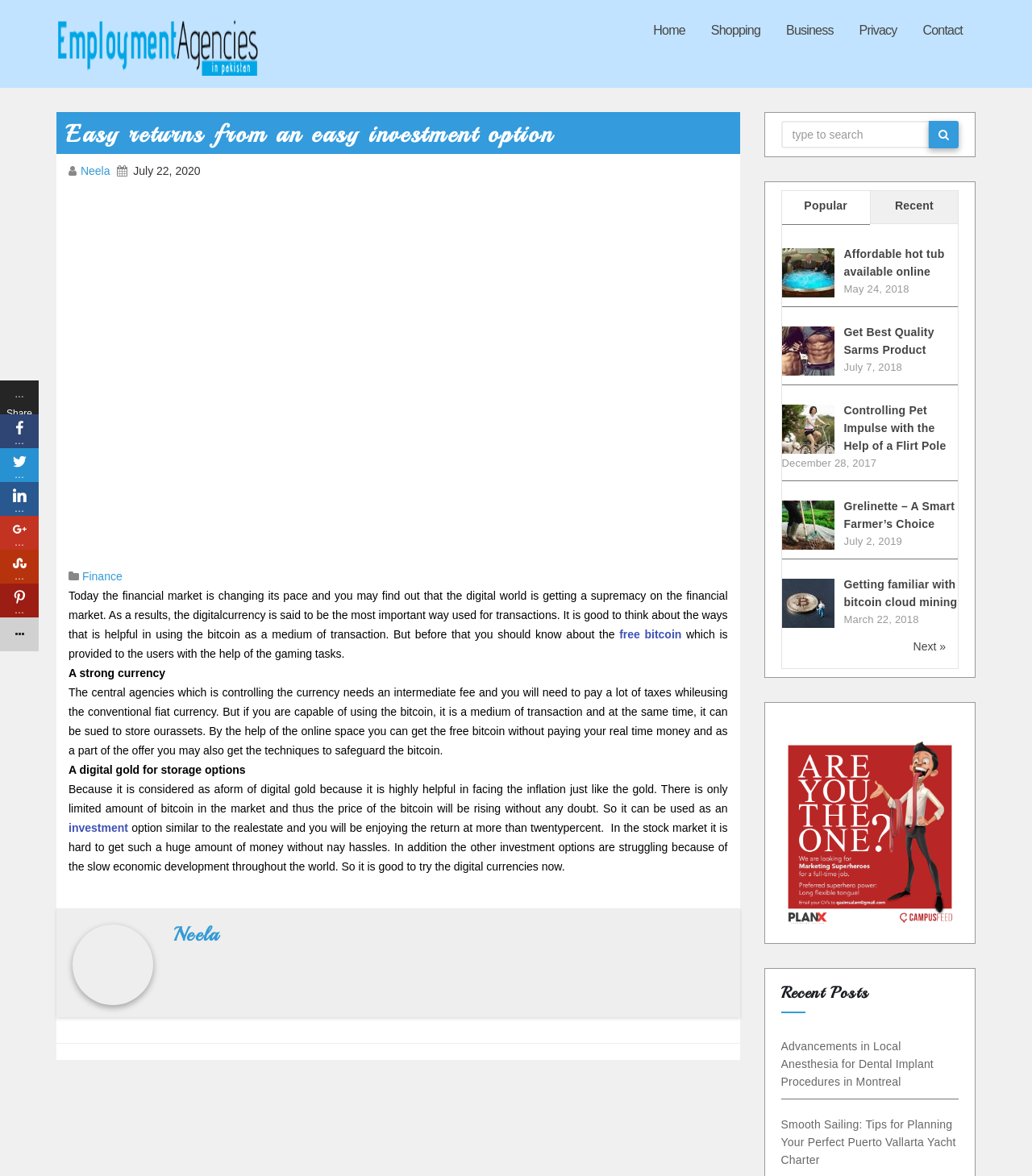Given the description Home, predict the bounding box coordinates of the UI element. Ensure the coordinates are in the format (top-left x, top-left y, bottom-right x, bottom-right y) and all values are between 0 and 1.

[0.621, 0.008, 0.676, 0.044]